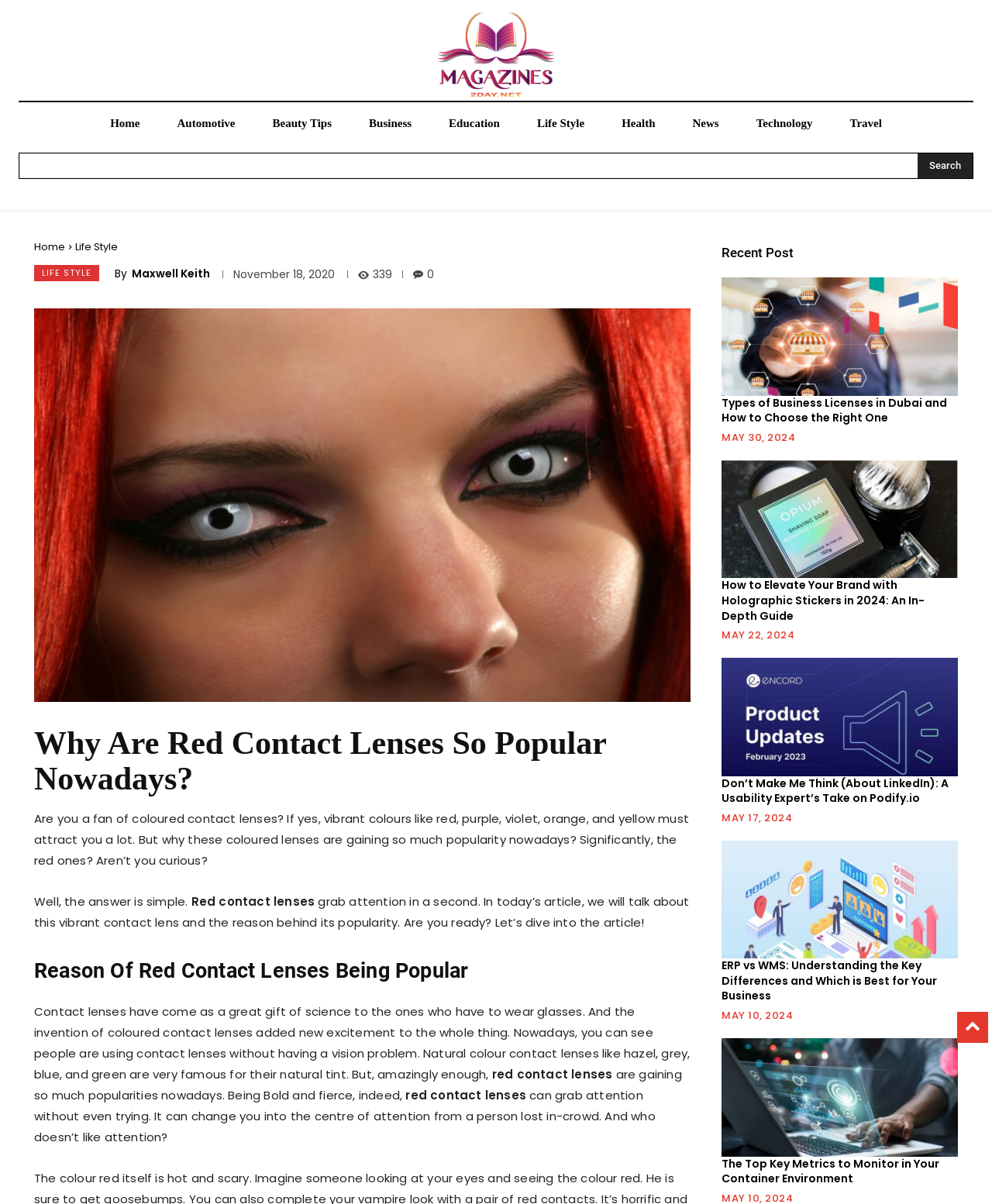What is the author of the article?
Provide an in-depth answer to the question, covering all aspects.

The author of the article is mentioned below the title of the article, and it is 'Maxwell Keith'. This information is located near the top of the article, below the main heading.